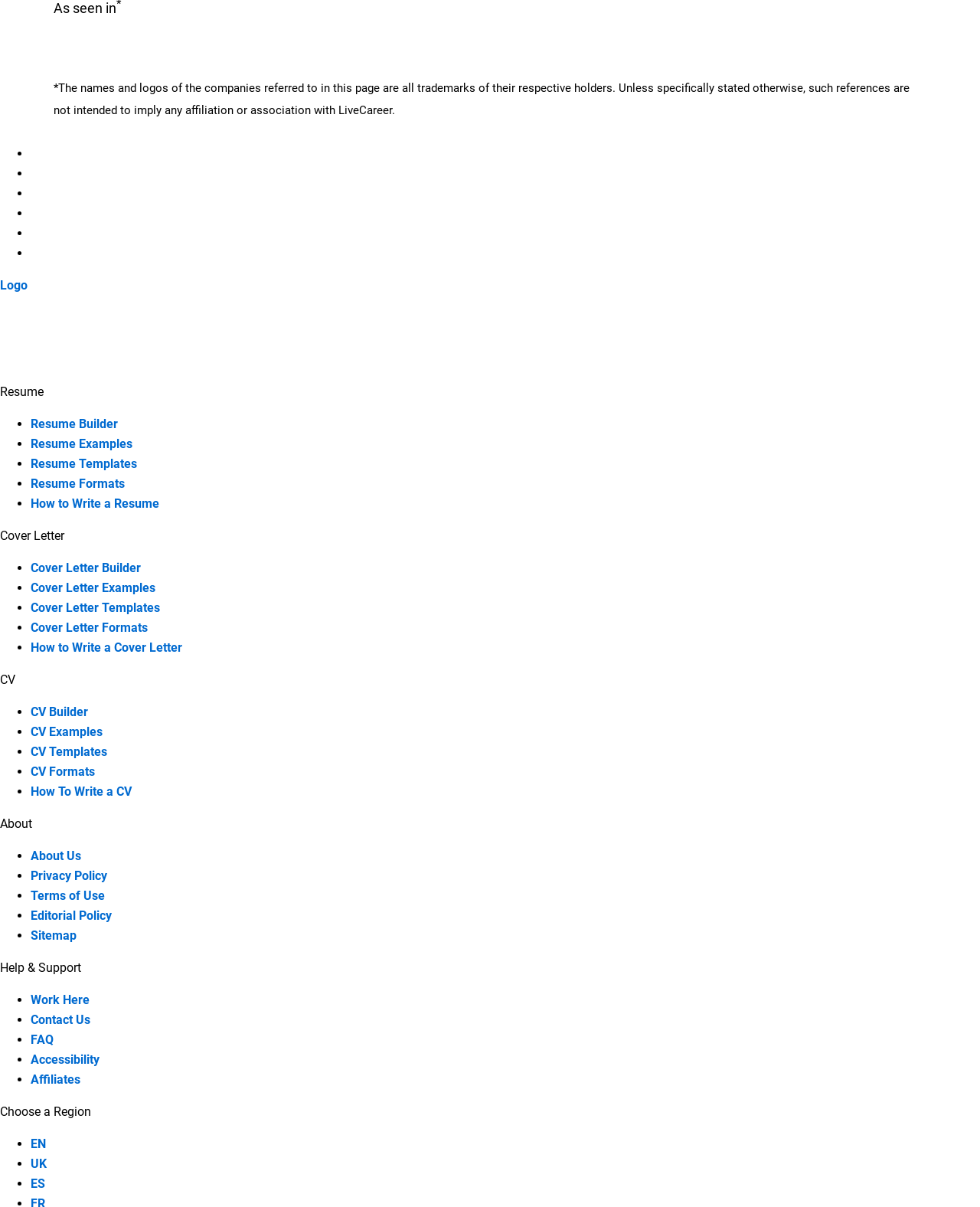Based on the image, give a detailed response to the question: How many languages are available on the website?

The webpage displays a list of languages, including 'EN', 'UK-language', and 'ES-language'. This suggests that the website is available in at least three languages, although there may be more options available.